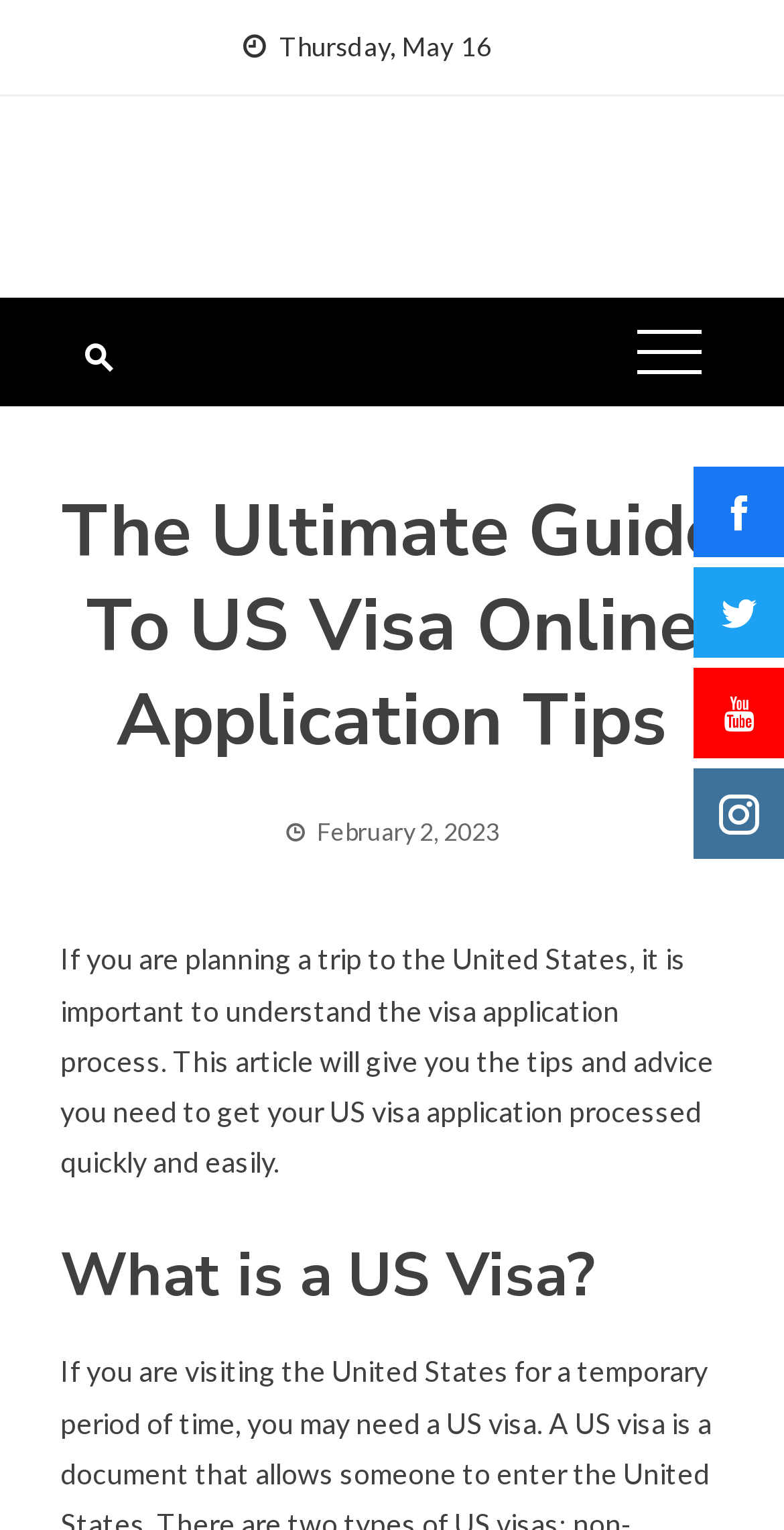Provide a one-word or short-phrase answer to the question:
What is the date of the article?

February 2, 2023